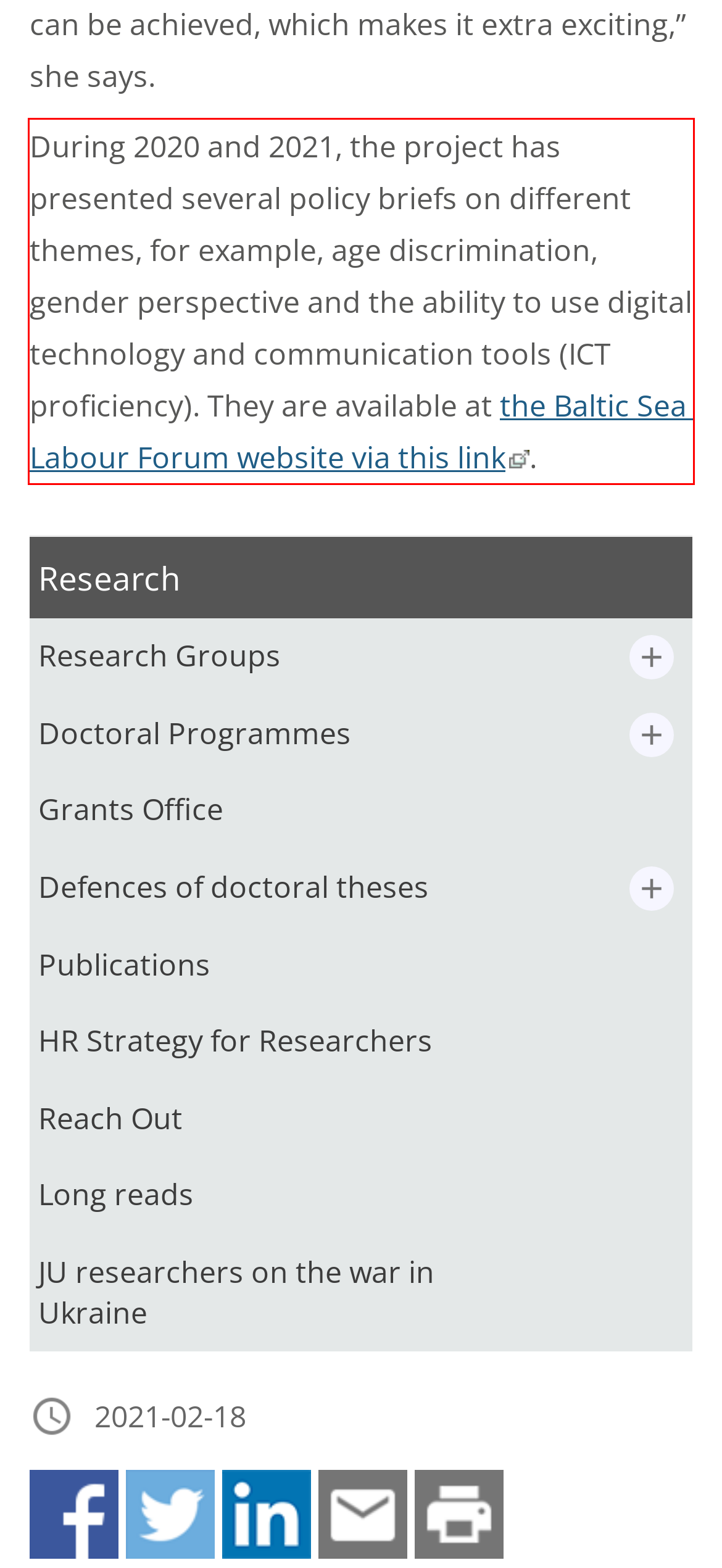You have a webpage screenshot with a red rectangle surrounding a UI element. Extract the text content from within this red bounding box.

During 2020 and 2021, the project has presented several policy briefs on different themes, for example, age discrimination, gender perspective and the ability to use digital technology and communication tools (ICT proficiency). They are available at the Baltic Sea Labour Forum website via this link External link, opens in new window. .